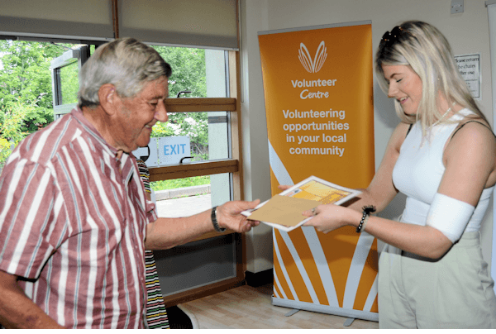Give a one-word or short phrase answer to the question: 
What is Millie being recognized for?

Her volunteer work